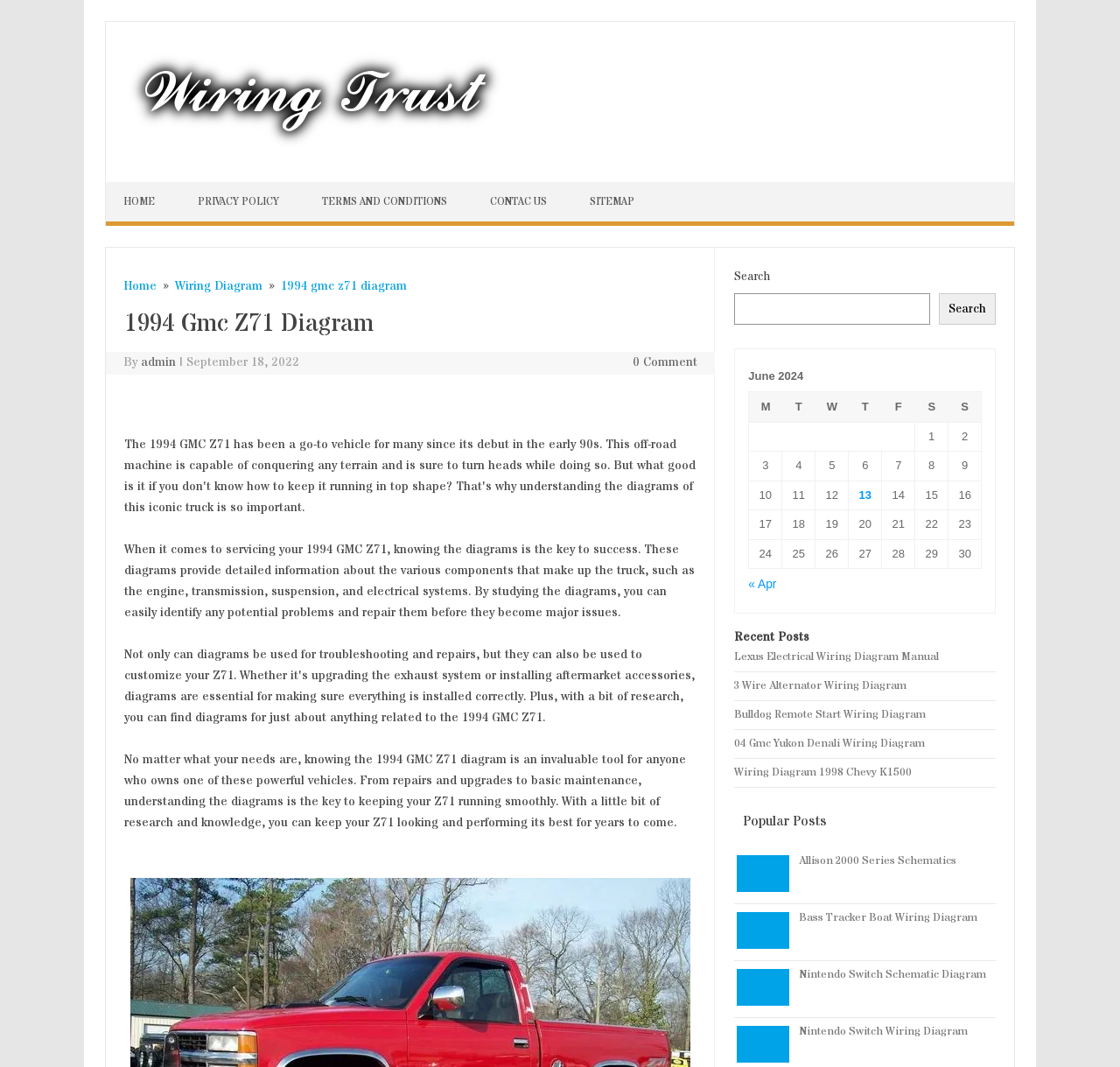Determine the bounding box coordinates of the clickable region to follow the instruction: "Reply to the topic".

None